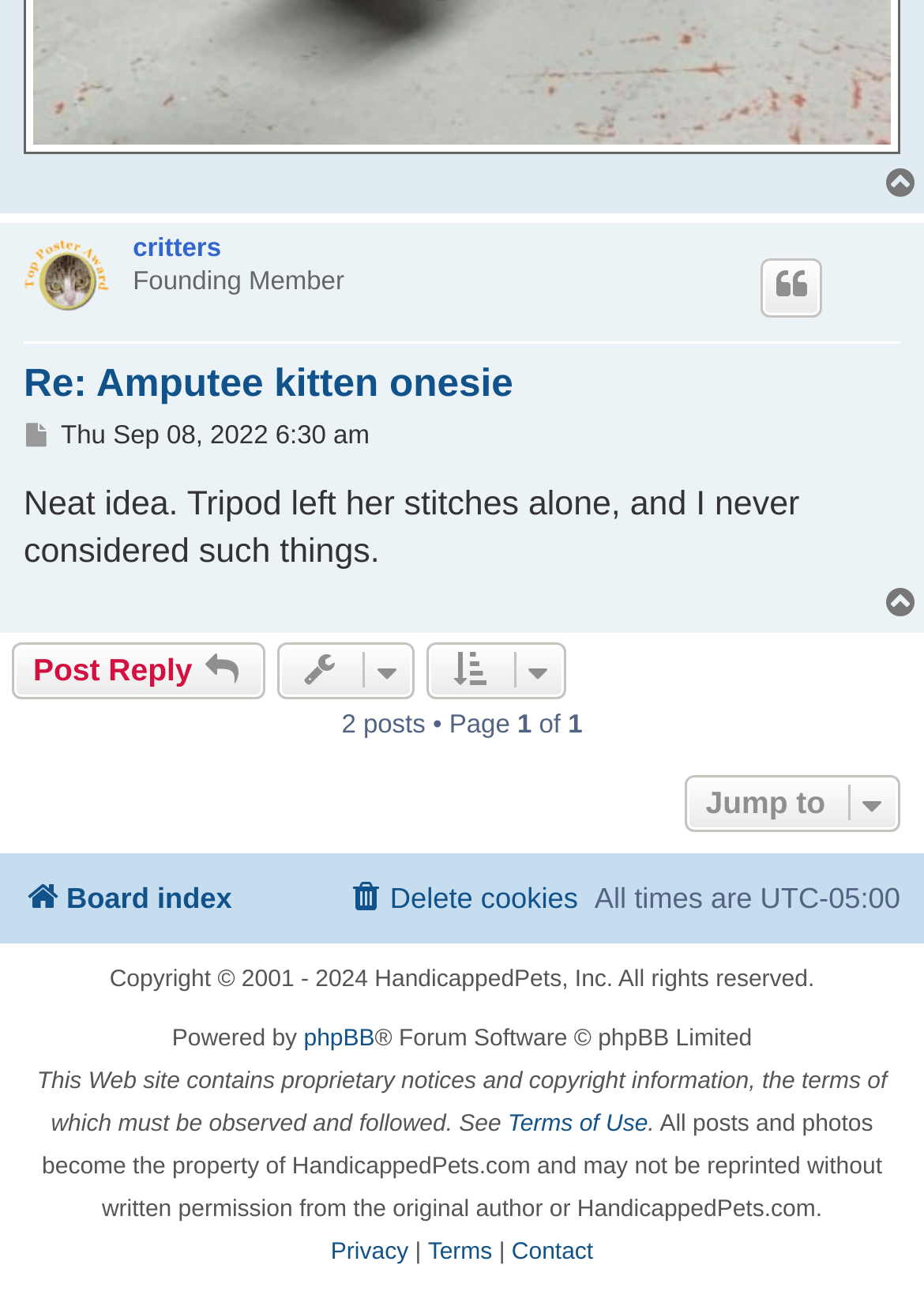Please provide the bounding box coordinates in the format (top-left x, top-left y, bottom-right x, bottom-right y). Remember, all values are floating point numbers between 0 and 1. What is the bounding box coordinate of the region described as: Privacy | Terms | Contact

[0.038, 0.948, 0.962, 0.981]